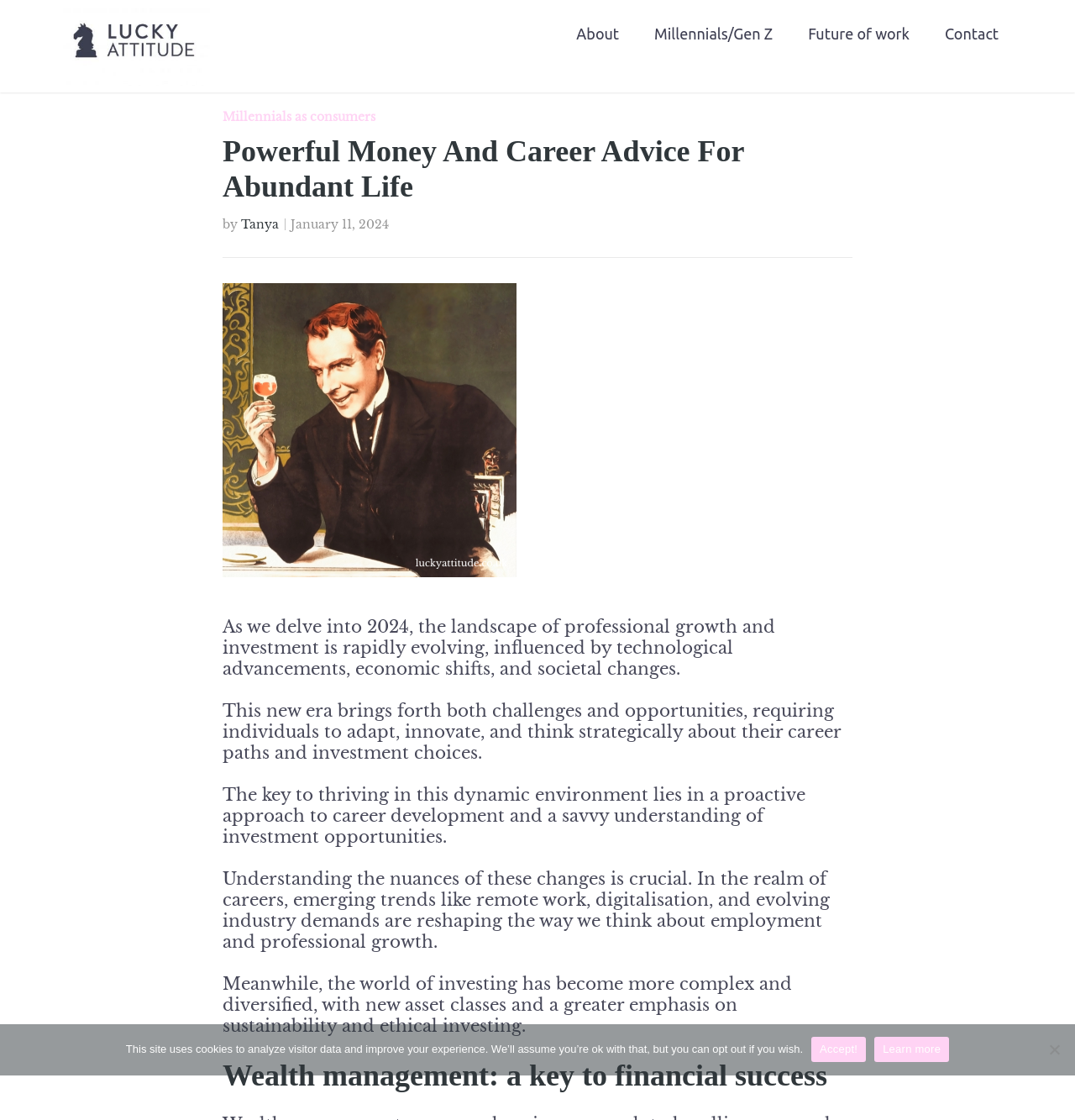Summarize the contents and layout of the webpage in detail.

The webpage is focused on providing powerful money and career advice for an abundant life. At the top left, there is a link to "Lucky Attitude" accompanied by an image with the same name. Below this, there are four navigation links: "About", "Millennials/Gen Z", "Future of work", and "Contact", which are aligned horizontally across the top of the page.

The main content of the page is divided into sections. The first section has a heading that reads "Powerful Money And Career Advice For Abundant Life" and is attributed to "Tanya". Below this, there is a date "January 11, 2024". The section then continues with four paragraphs of text that discuss the evolving landscape of professional growth and investment, the importance of adapting to changes, and the need for a proactive approach to career development and investment.

Below this section, there is another heading that reads "Wealth management: a key to financial success". At the very bottom of the page, there is a cookie notice dialog with a message explaining the use of cookies on the site. The dialog has three options: "Accept!", "Learn more", and a "No" button.